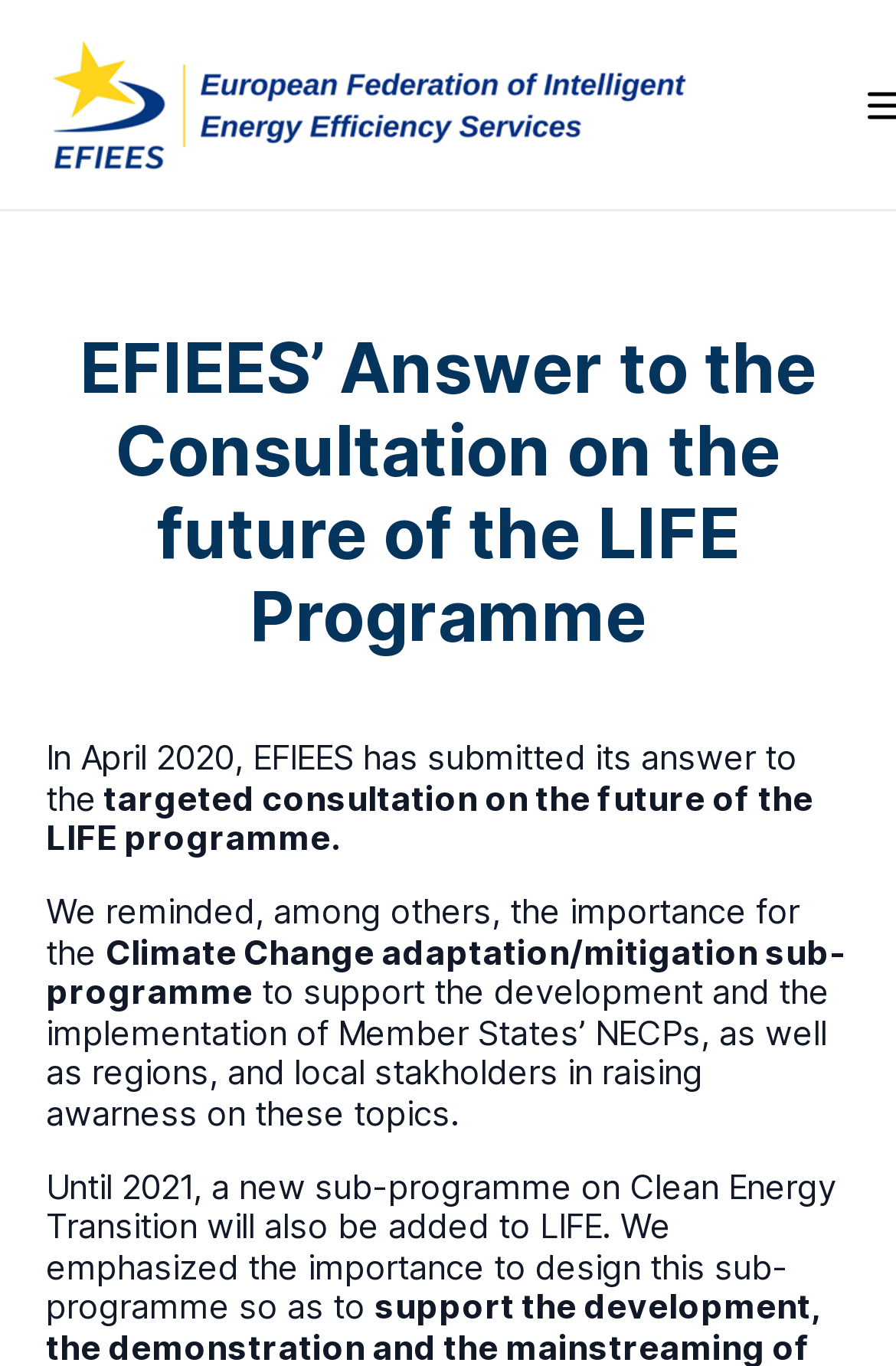Articulate a complete and detailed caption of the webpage elements.

The webpage is about EFIEES' answer to the consultation on the future of the LIFE Programme. At the top left corner, there is a link to "efiees.eu" accompanied by an image with the same name. Below this, there is a large image that spans the entire width of the page.

The main content of the webpage is headed by a title "EFIEES’ Answer to the Consultation on the future of the LIFE Programme" located at the top center of the page. Below the title, there are five paragraphs of text. The first paragraph starts with "In April 2020, EFIEES has submitted its answer to the targeted consultation on the future of the LIFE programme." The subsequent paragraphs discuss the importance of the Climate Change adaptation/mitigation sub-programme, supporting the development and implementation of Member States’ NECPs, and the addition of a new sub-programme on Clean Energy Transition to LIFE.

The text is arranged in a single column, with each paragraph following the previous one from top to bottom. There are no other UI elements, such as buttons or forms, on the page.